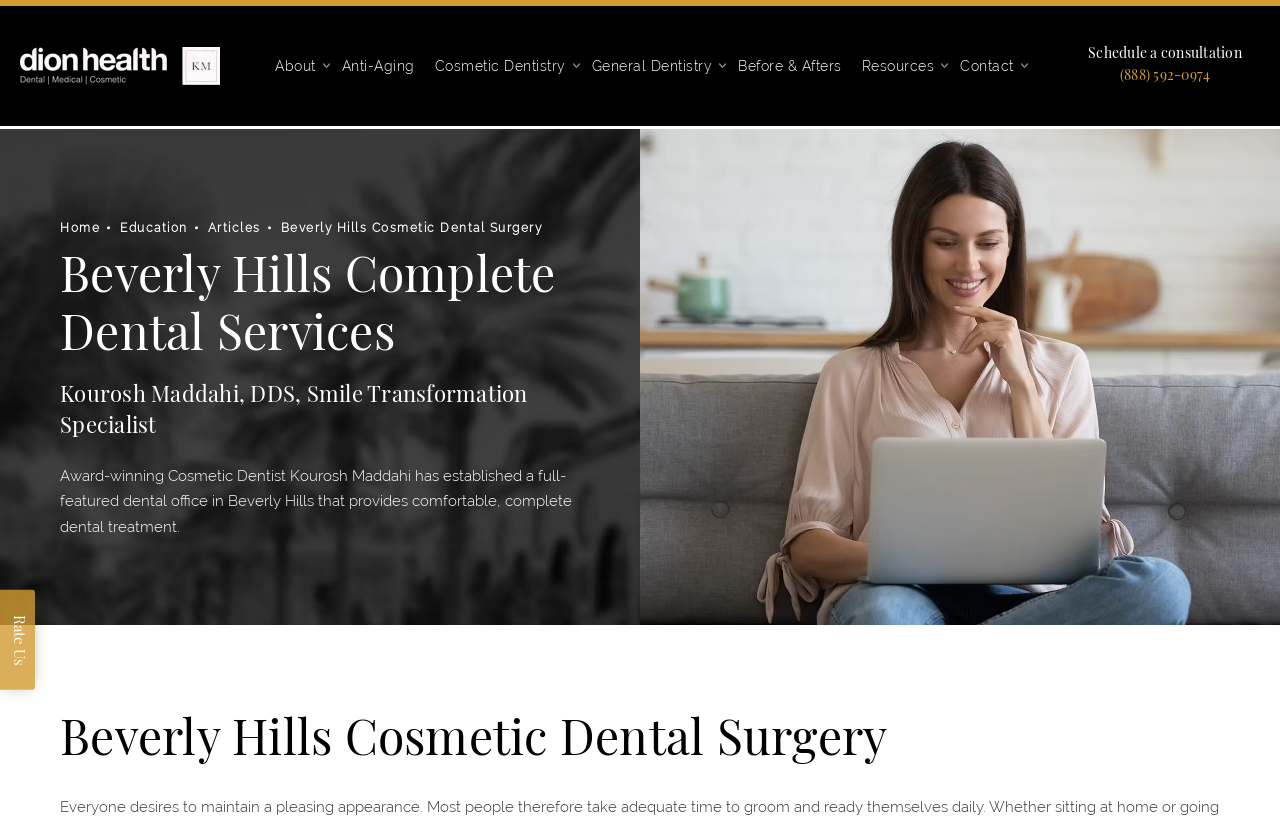Please determine the headline of the webpage and provide its content.

Beverly Hills Complete Dental Services
Kourosh Maddahi, DDS, Smile Transformation Specialist